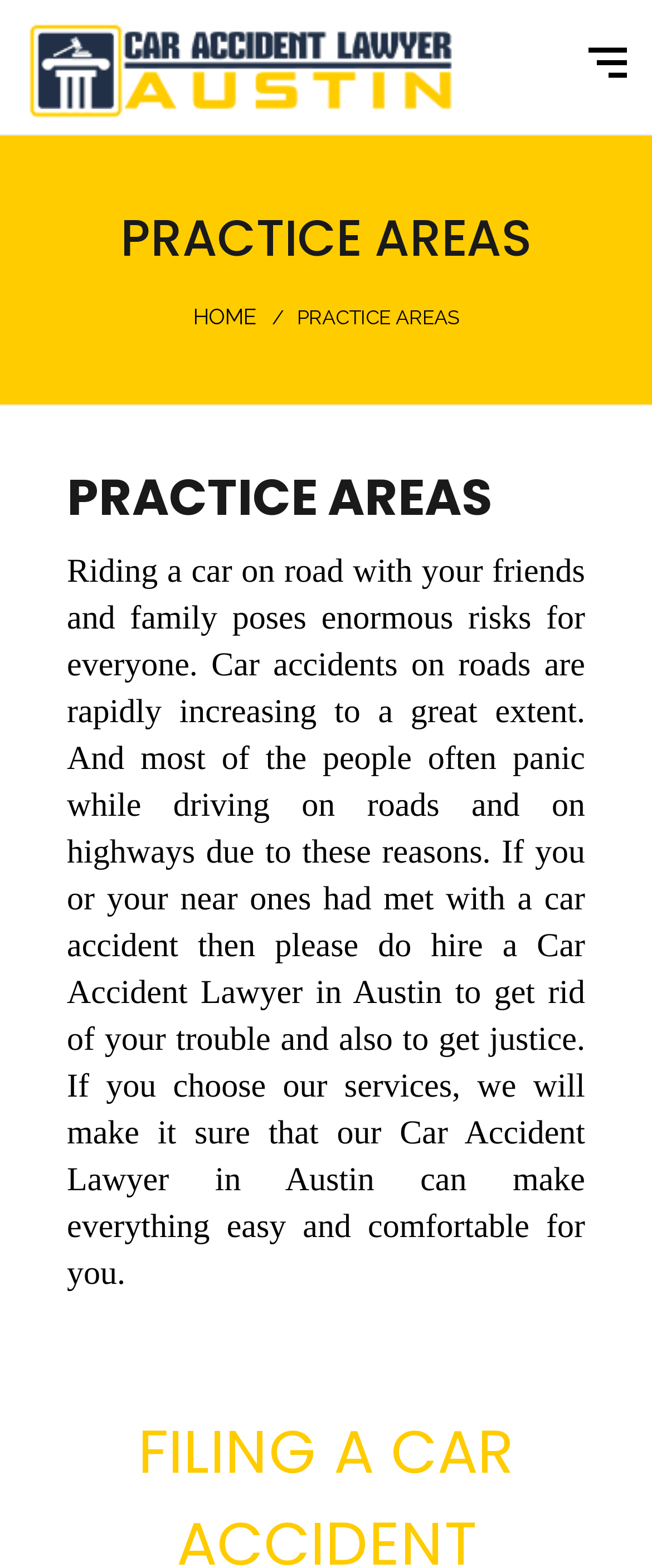Using the provided element description "alt="Car Accident Lawyer Austin"", determine the bounding box coordinates of the UI element.

[0.038, 0.02, 0.7, 0.065]